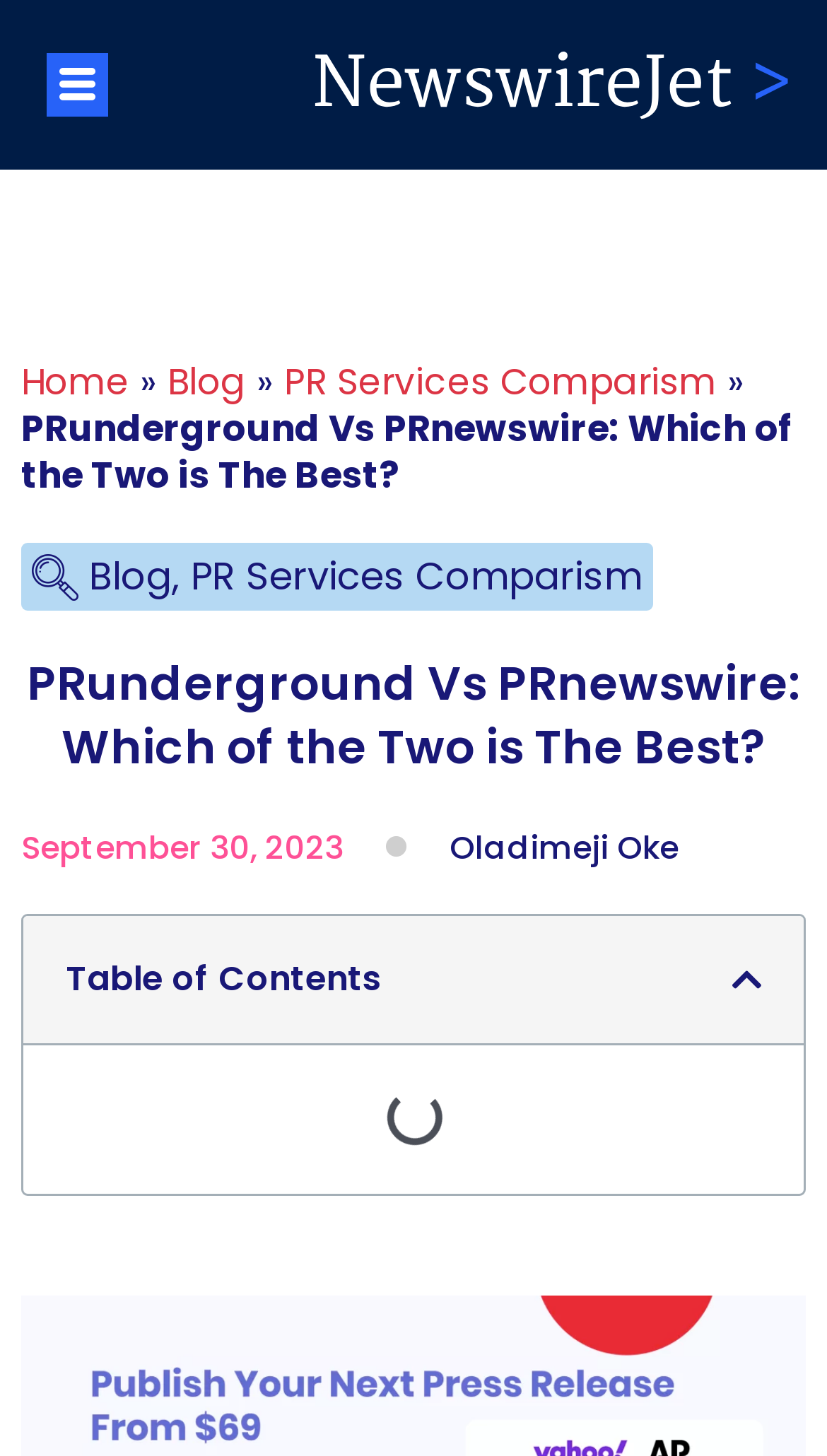Determine the bounding box coordinates of the clickable element necessary to fulfill the instruction: "Read the PR Services Comparism article". Provide the coordinates as four float numbers within the 0 to 1 range, i.e., [left, top, right, bottom].

[0.344, 0.245, 0.867, 0.28]